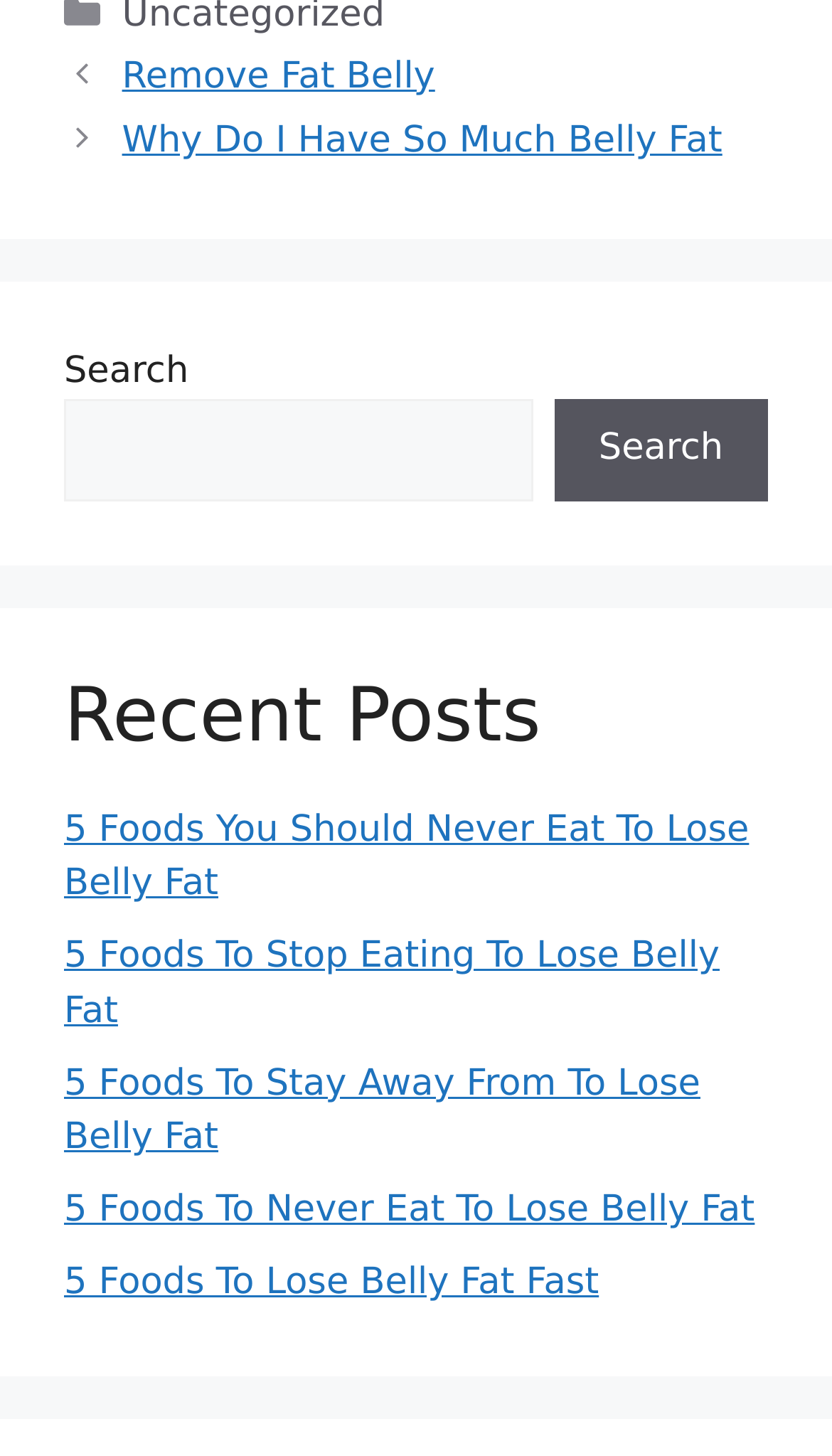Is there a navigation menu on this webpage?
Using the details shown in the screenshot, provide a comprehensive answer to the question.

At the top of the webpage, there is a navigation element labeled 'Posts', which suggests that it is a menu that allows users to navigate to different sections or categories of posts within the webpage.